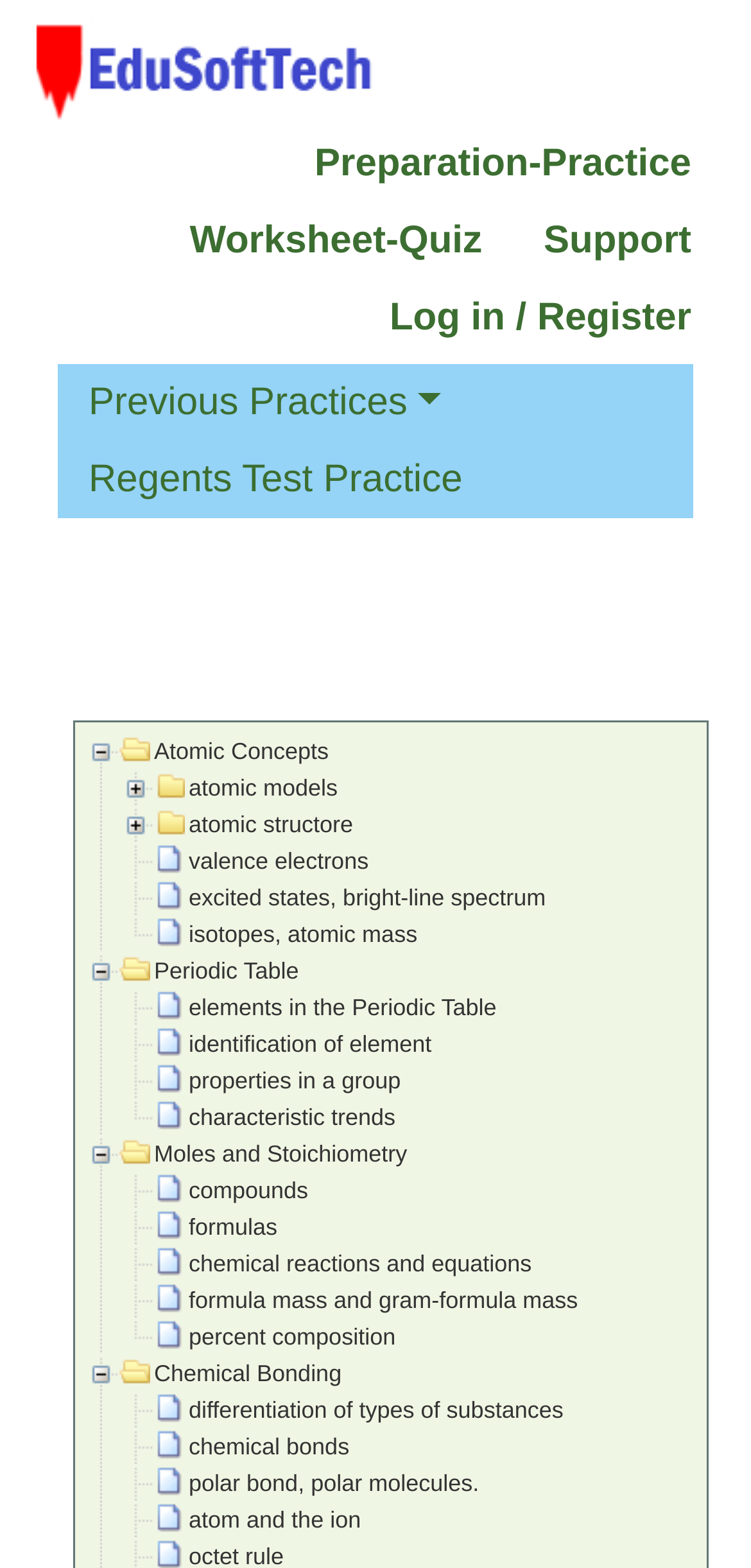What is the topic of the first list item?
Examine the image and provide an in-depth answer to the question.

The first list item has a link with the text 'Atomic Concepts', which suggests that the topic of this list item is related to atomic concepts in chemistry.